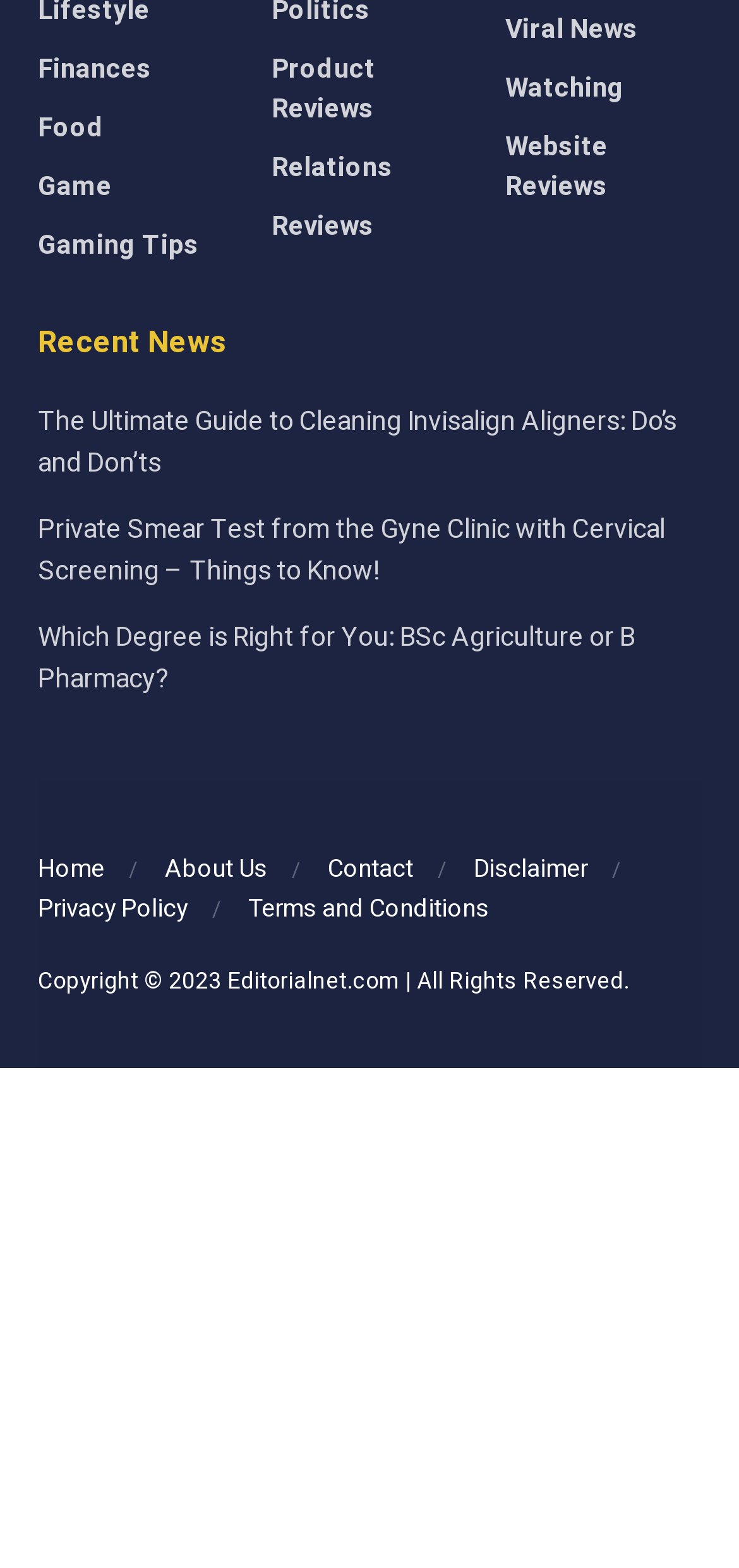Determine the bounding box coordinates of the region I should click to achieve the following instruction: "Click on Finances". Ensure the bounding box coordinates are four float numbers between 0 and 1, i.e., [left, top, right, bottom].

[0.051, 0.031, 0.205, 0.056]